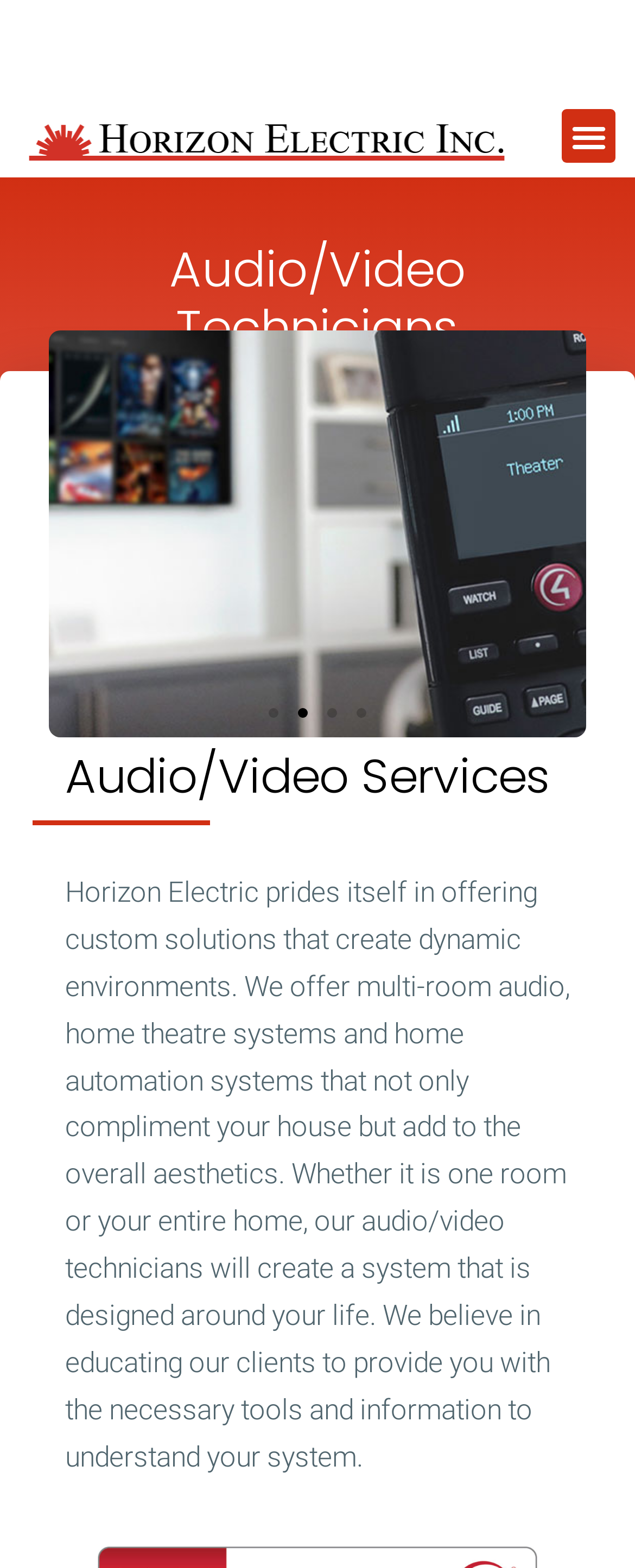What is the focus of Horizon Electric's services?
Please provide a single word or phrase as your answer based on the screenshot.

Custom solutions